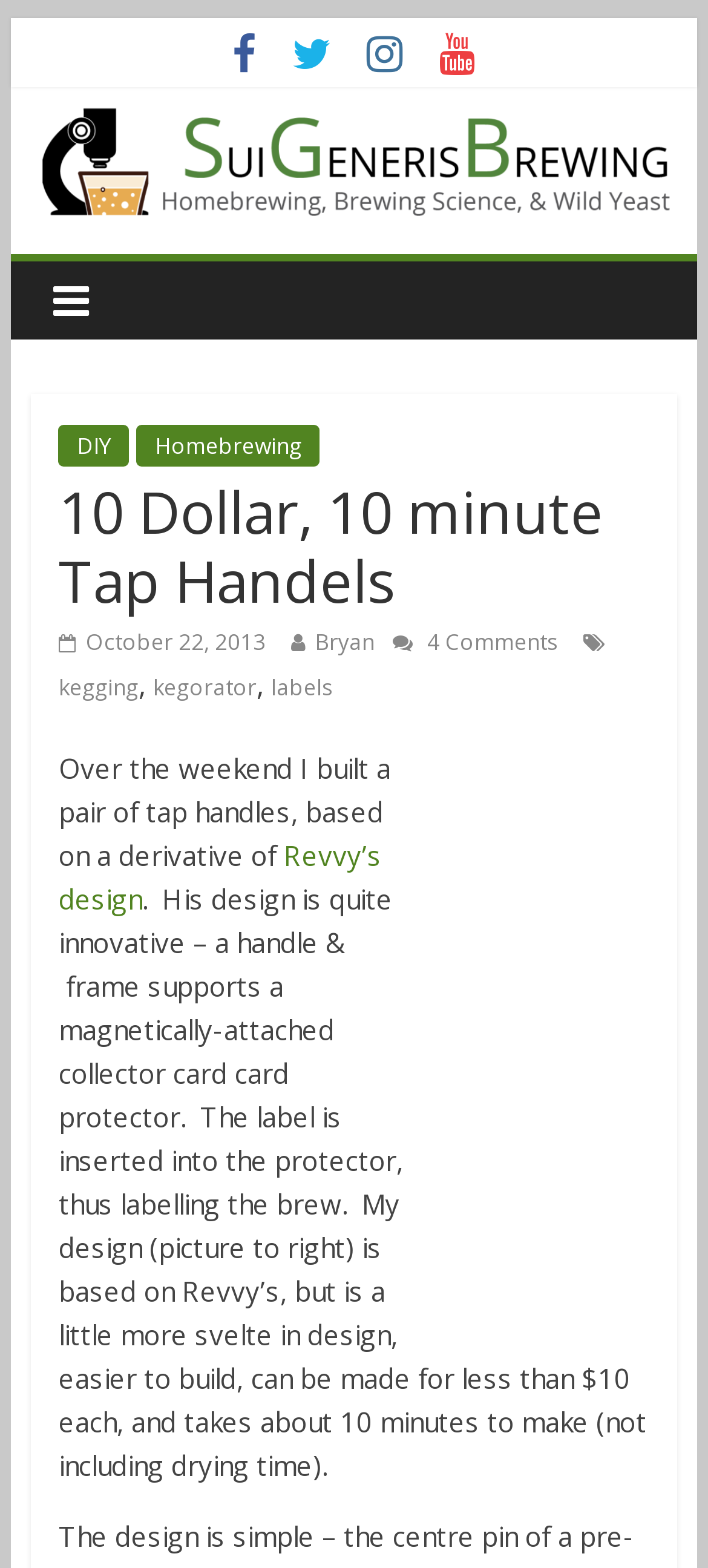Respond with a single word or phrase:
What is the topic of the blog post?

Tap handles